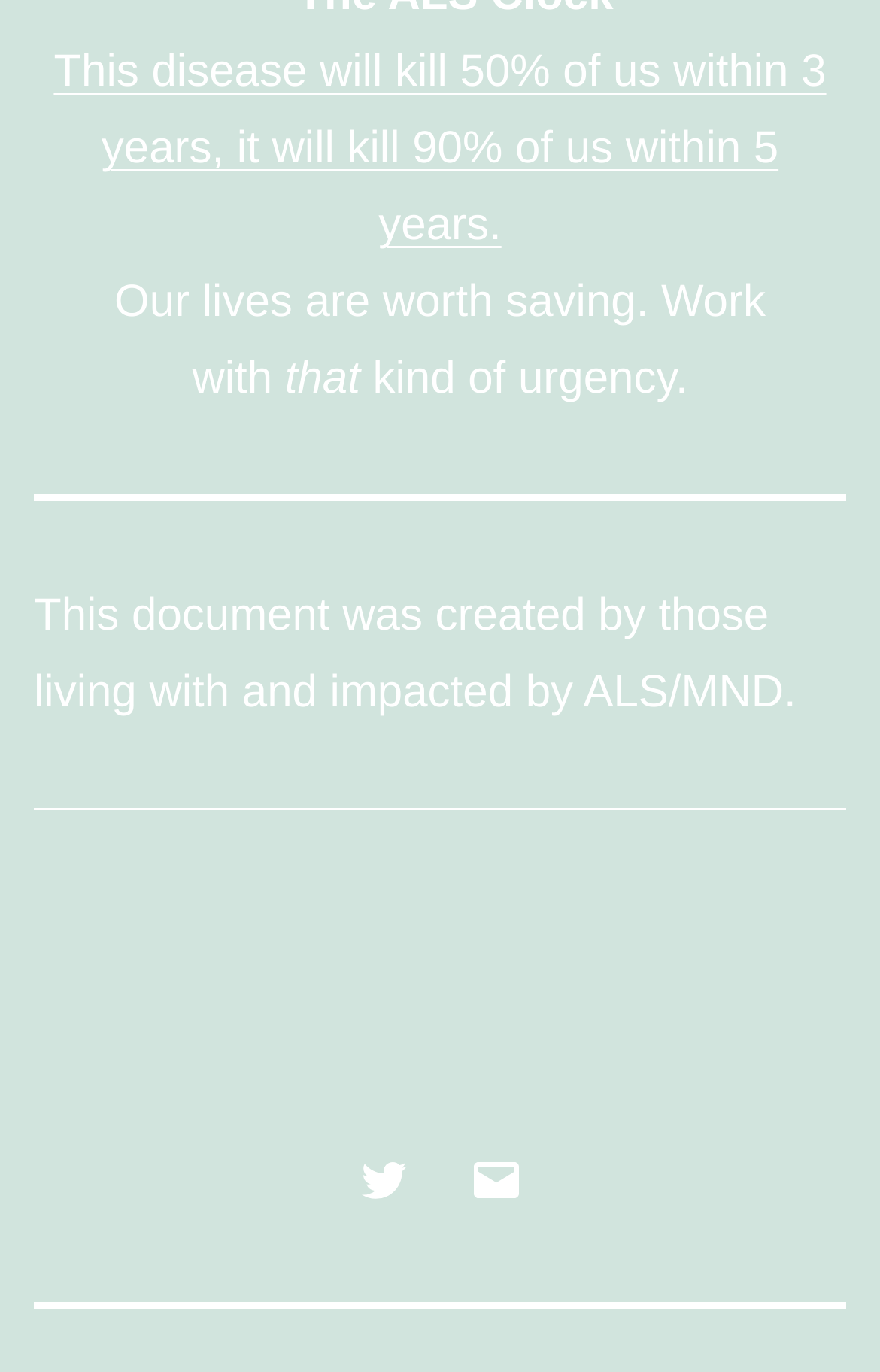How many StaticText elements are there in the webpage?
Using the picture, provide a one-word or short phrase answer.

4